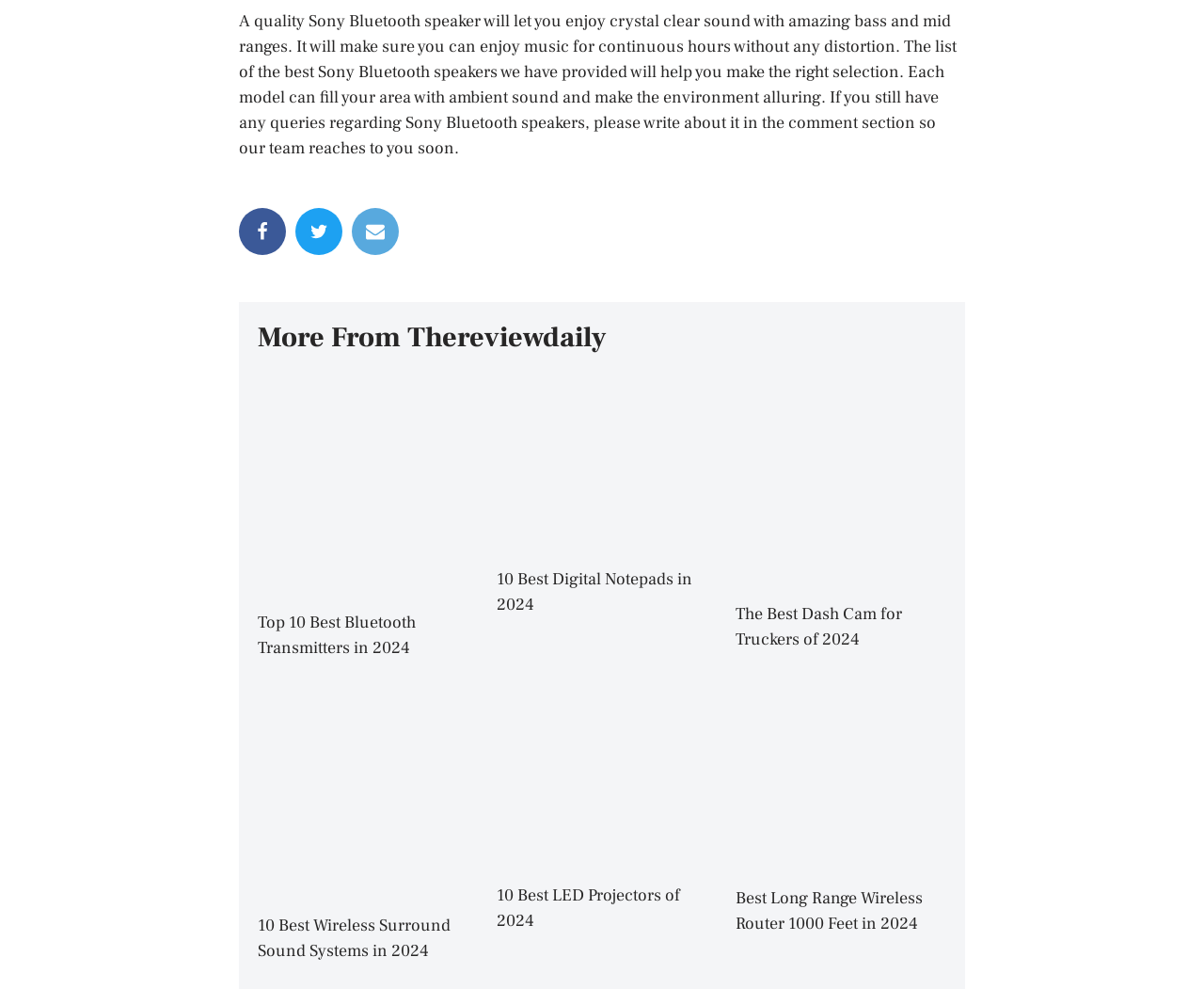Given the element description "alt="Rove"", identify the bounding box of the corresponding UI element.

[0.611, 0.584, 0.786, 0.606]